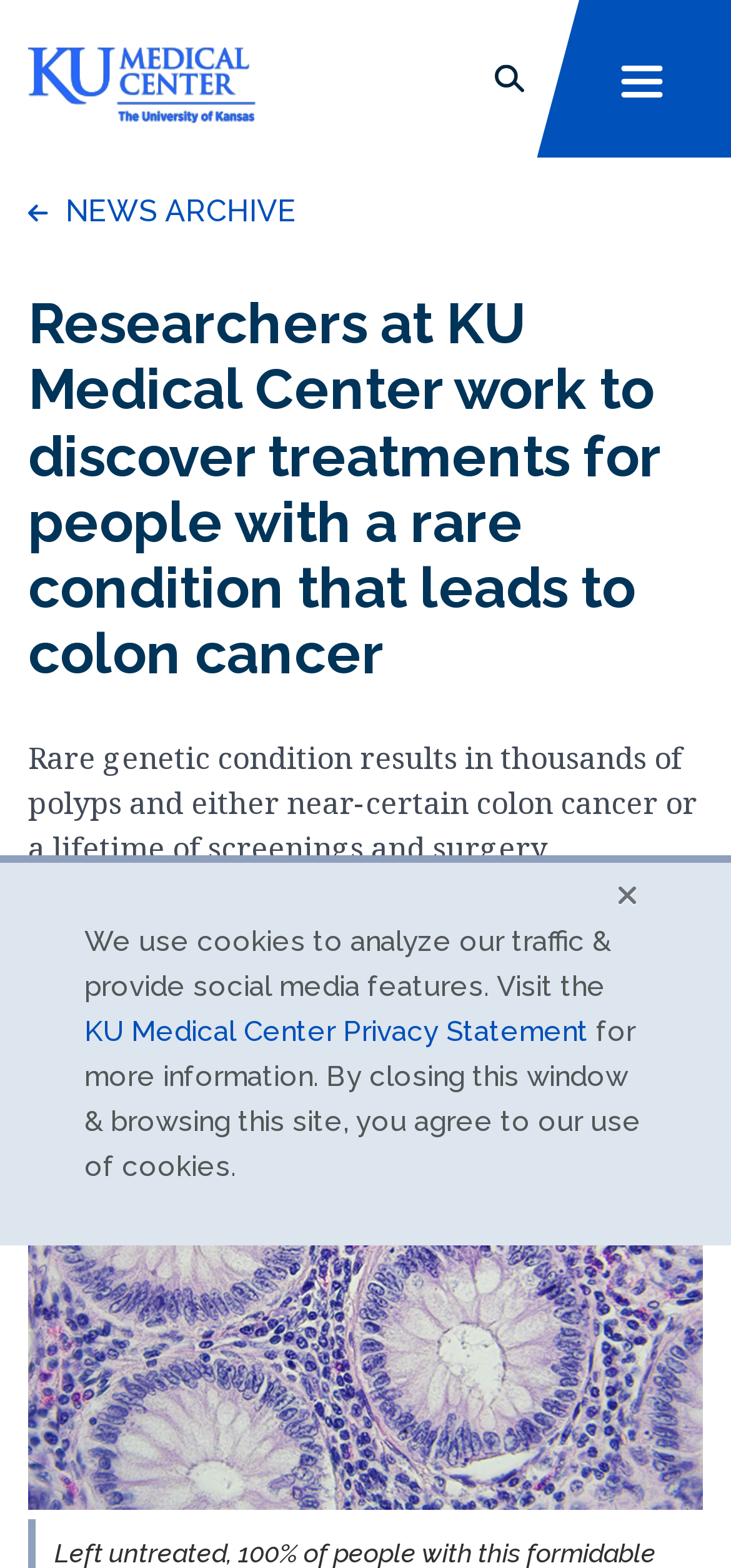Give a short answer using one word or phrase for the question:
What is the topic of the article?

Rare genetic condition